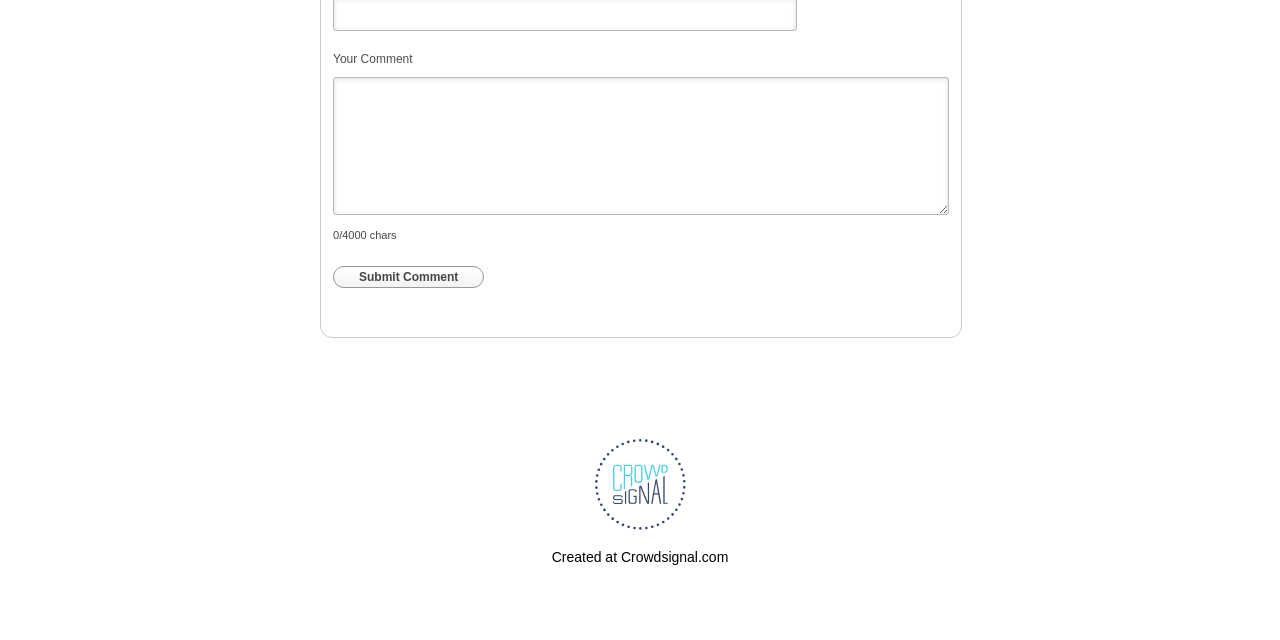Locate the bounding box of the UI element described in the following text: "parent_node: Created at Crowdsignal.com".

[0.461, 0.83, 0.539, 0.855]